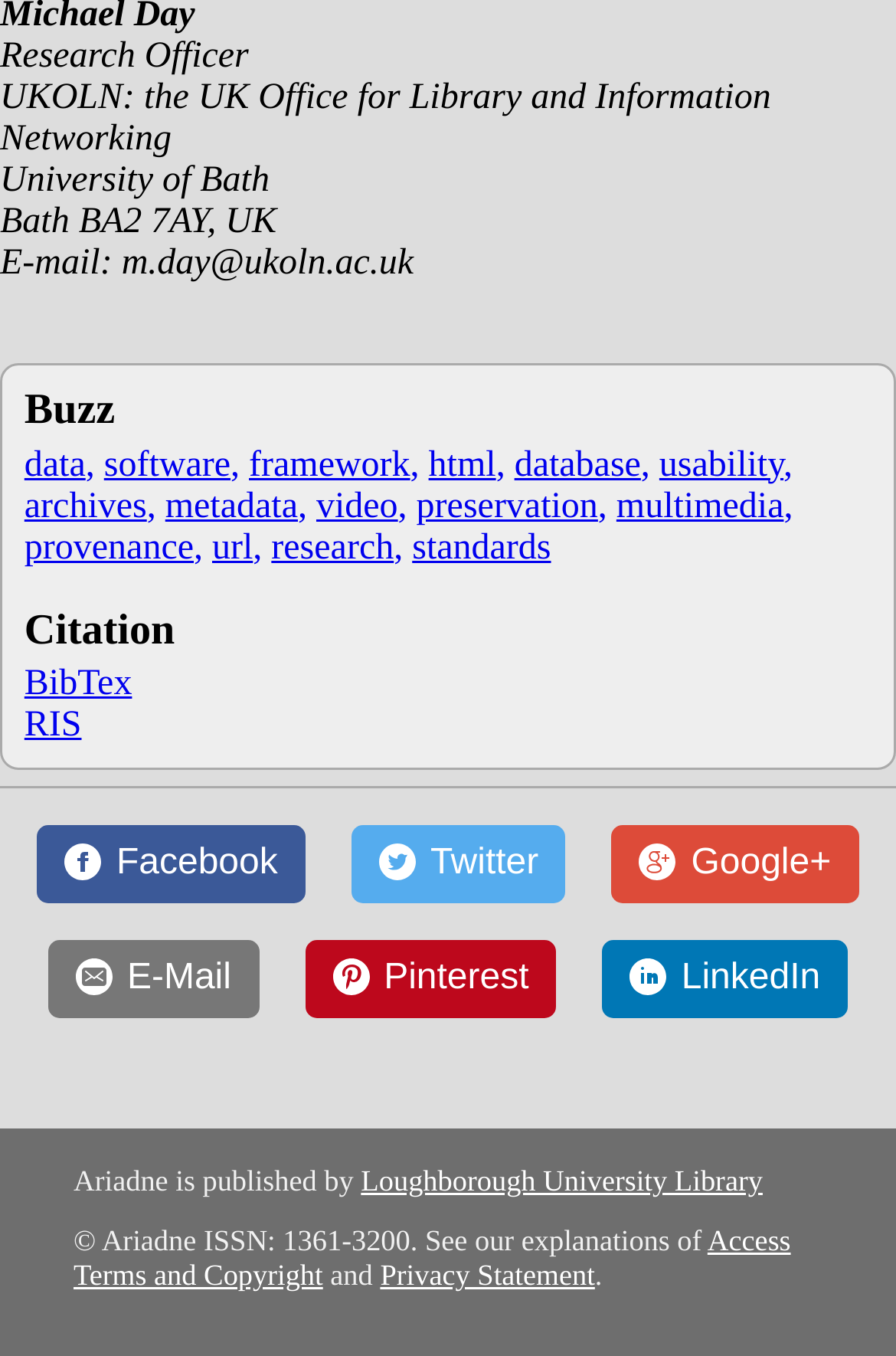Could you highlight the region that needs to be clicked to execute the instruction: "go to the citation page"?

[0.027, 0.447, 0.973, 0.484]